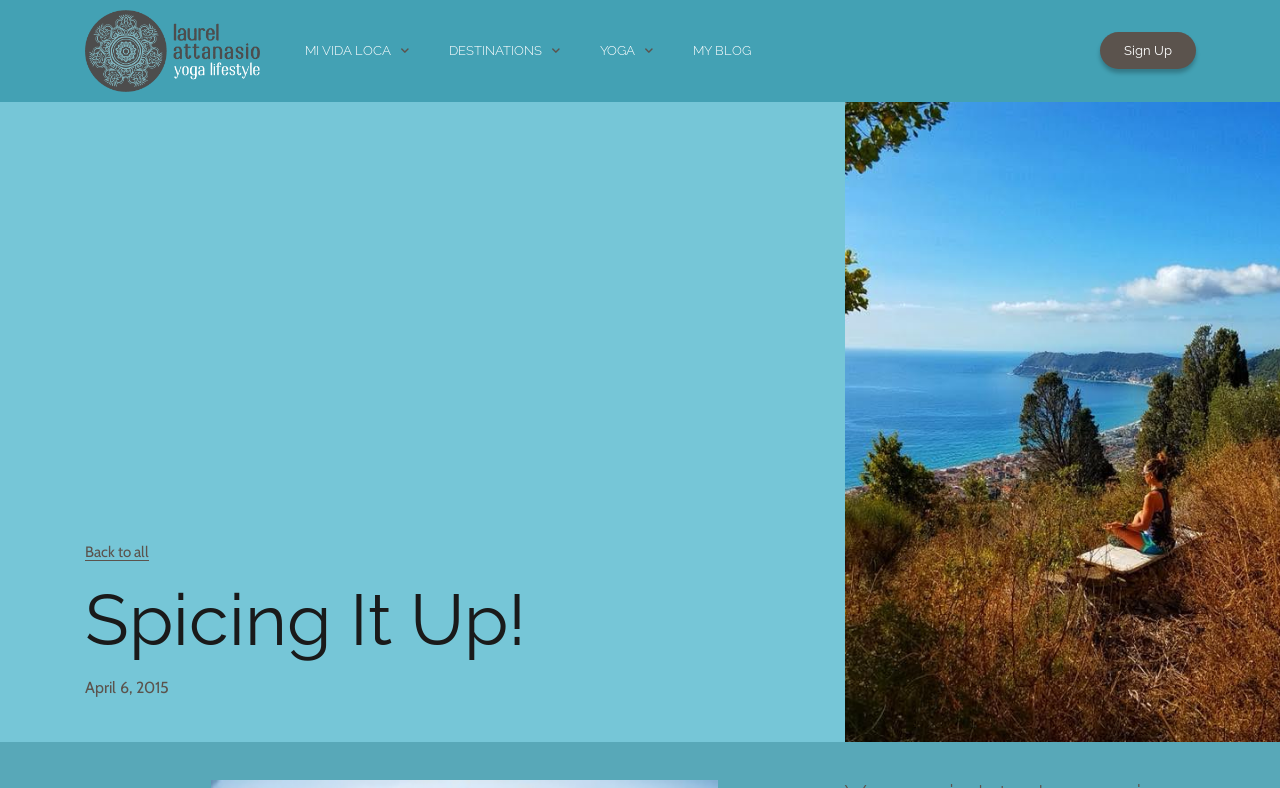Identify the bounding box for the UI element described as: "Privacy Policy". Ensure the coordinates are four float numbers between 0 and 1, formatted as [left, top, right, bottom].

None